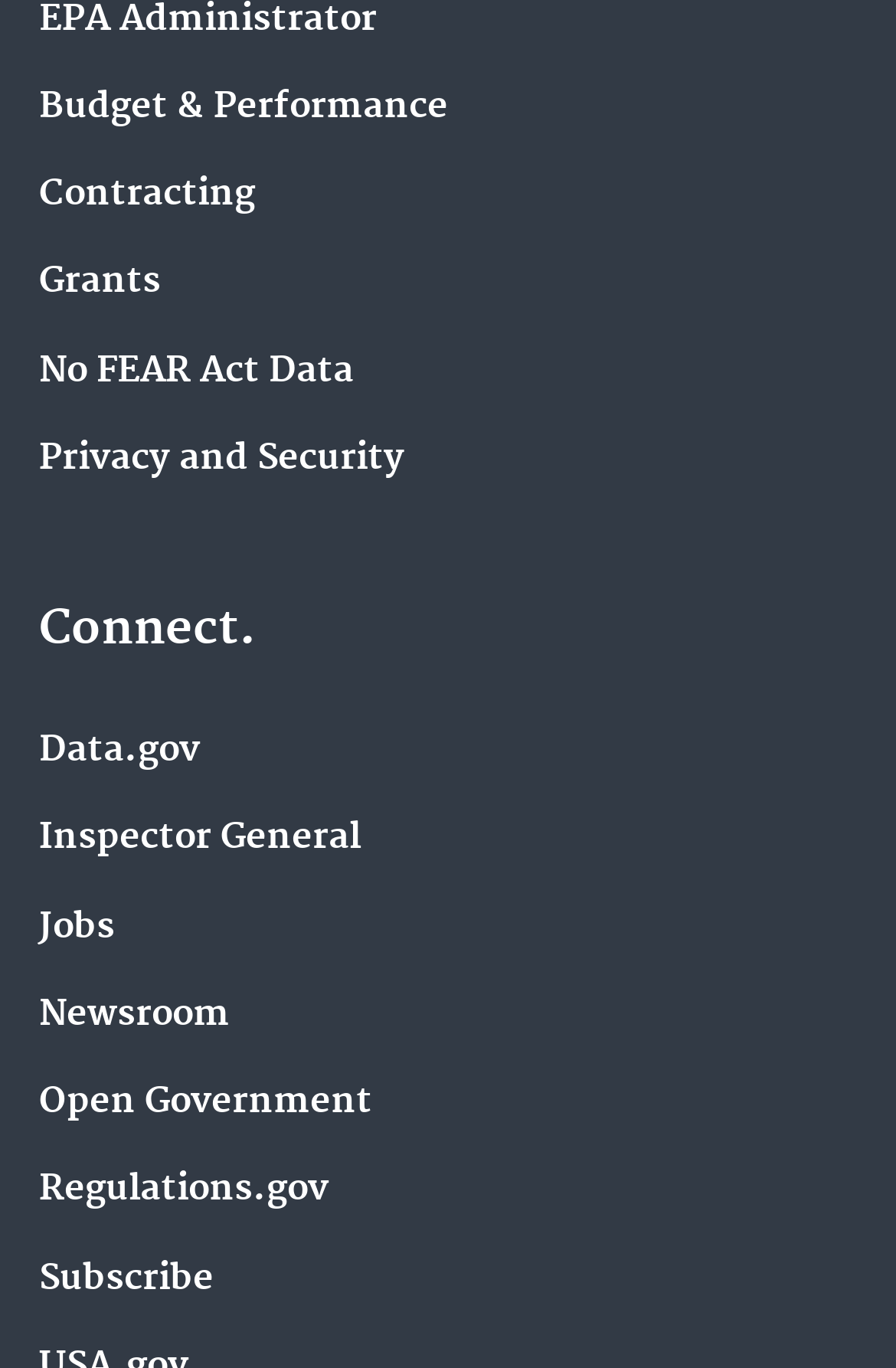Find the bounding box coordinates of the clickable region needed to perform the following instruction: "Go to HeadStart South Tees homepage". The coordinates should be provided as four float numbers between 0 and 1, i.e., [left, top, right, bottom].

None